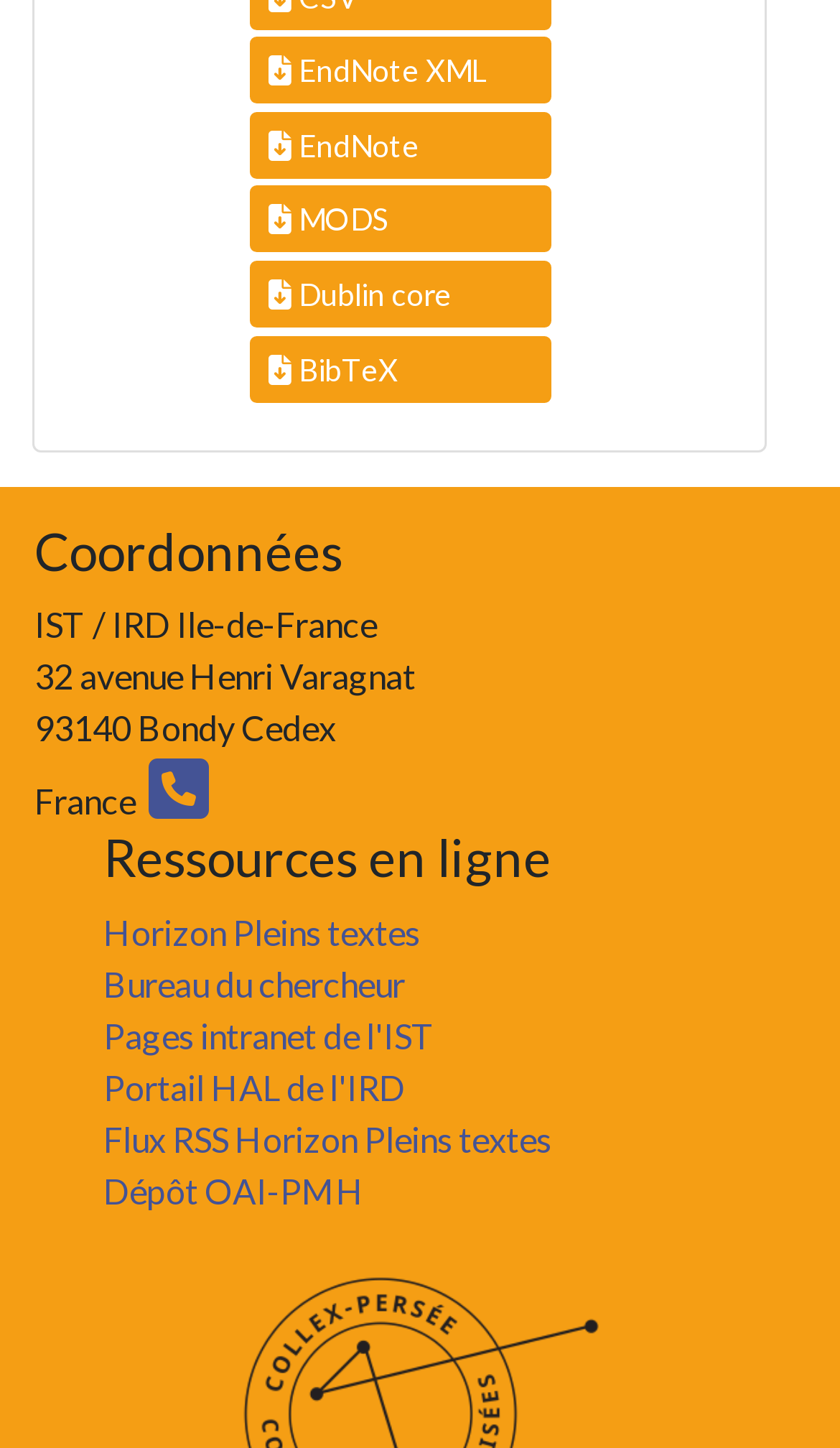Specify the bounding box coordinates of the element's area that should be clicked to execute the given instruction: "Go to Pages intranet de l'IST". The coordinates should be four float numbers between 0 and 1, i.e., [left, top, right, bottom].

[0.123, 0.701, 0.518, 0.729]